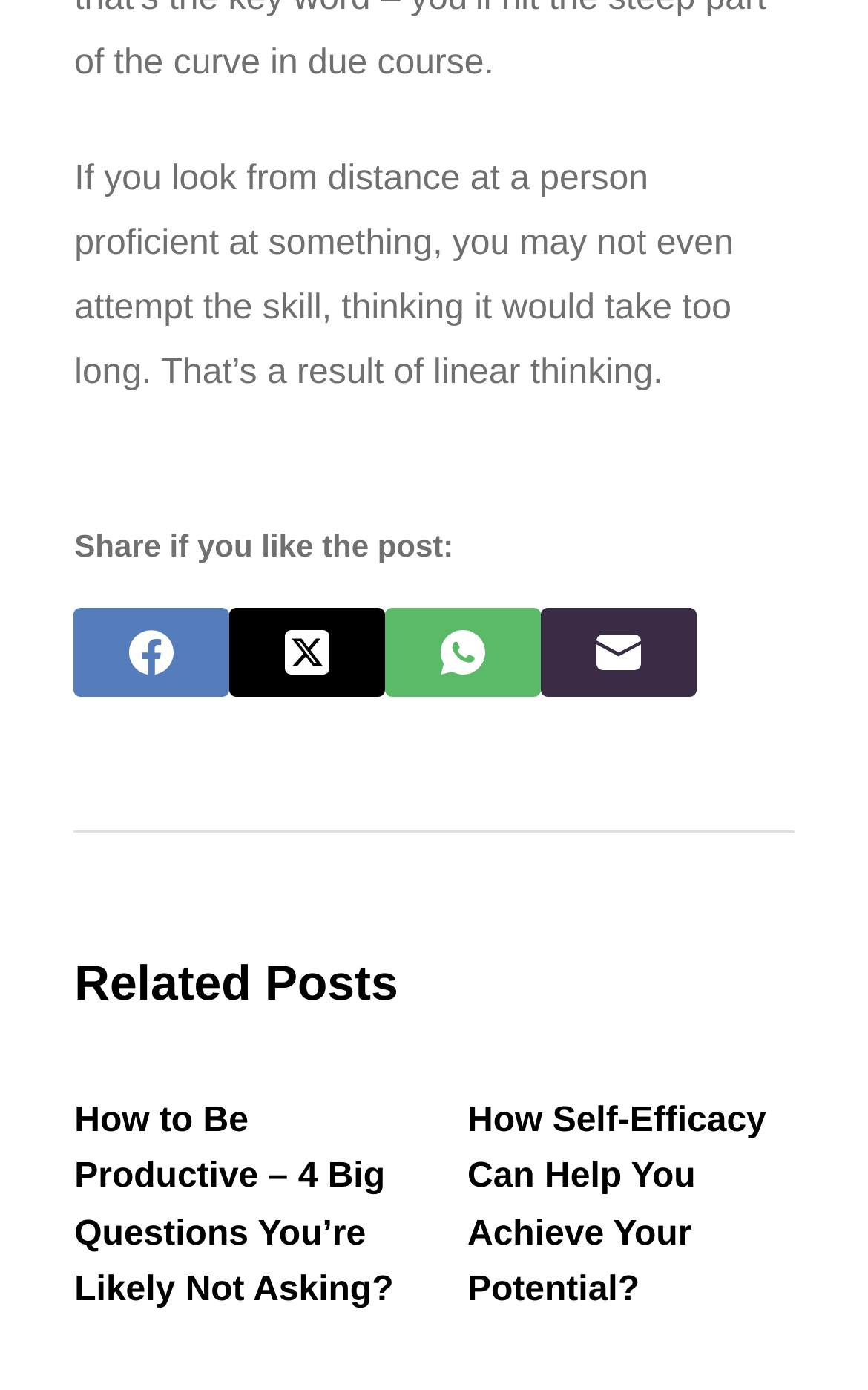What is the title of the second related post?
Based on the image content, provide your answer in one word or a short phrase.

How Self-Efficacy Can Help You Achieve Your Potential?